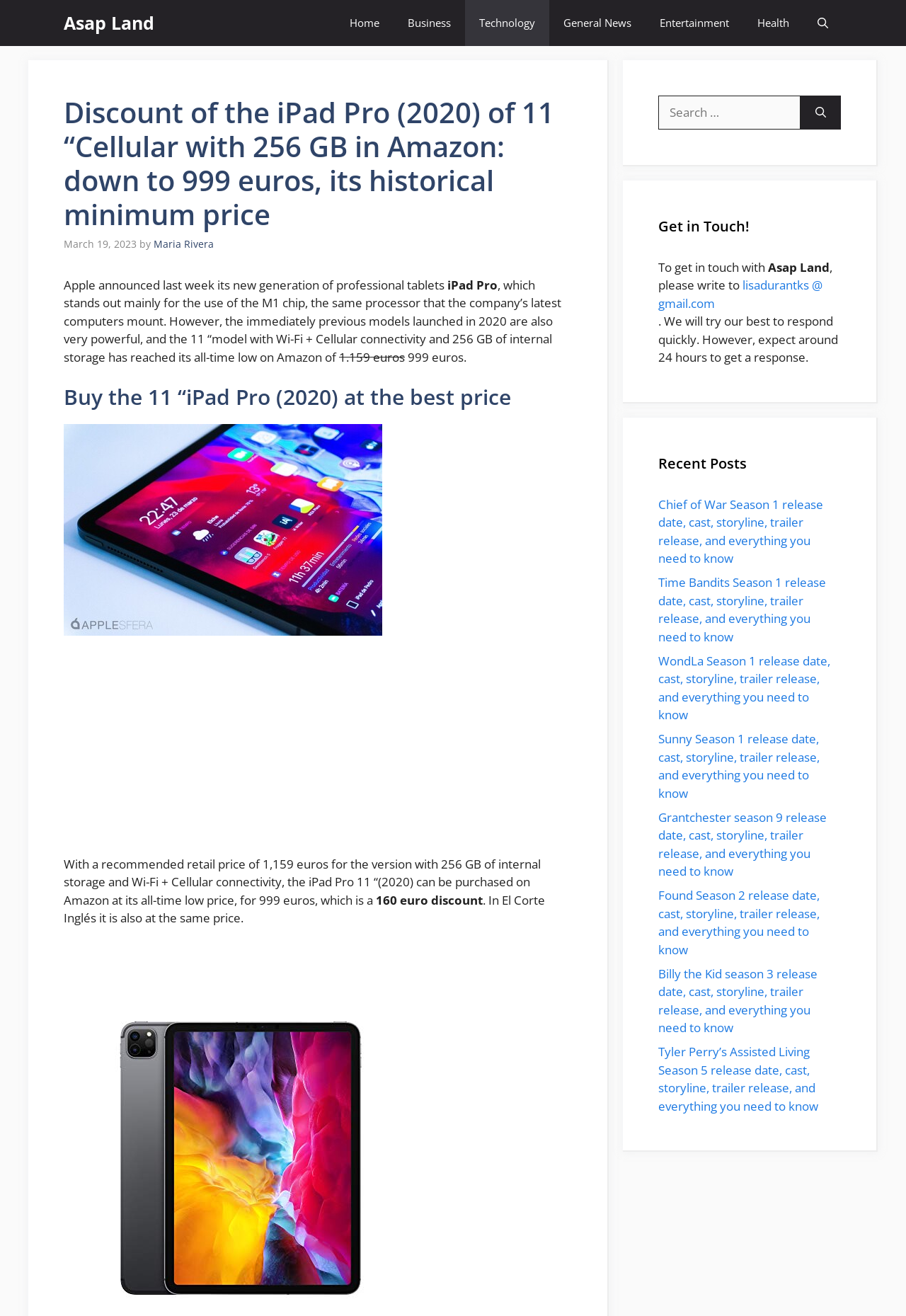Find and generate the main title of the webpage.

Discount of the iPad Pro (2020) of 11 “Cellular with 256 GB in Amazon: down to 999 euros, its historical minimum price